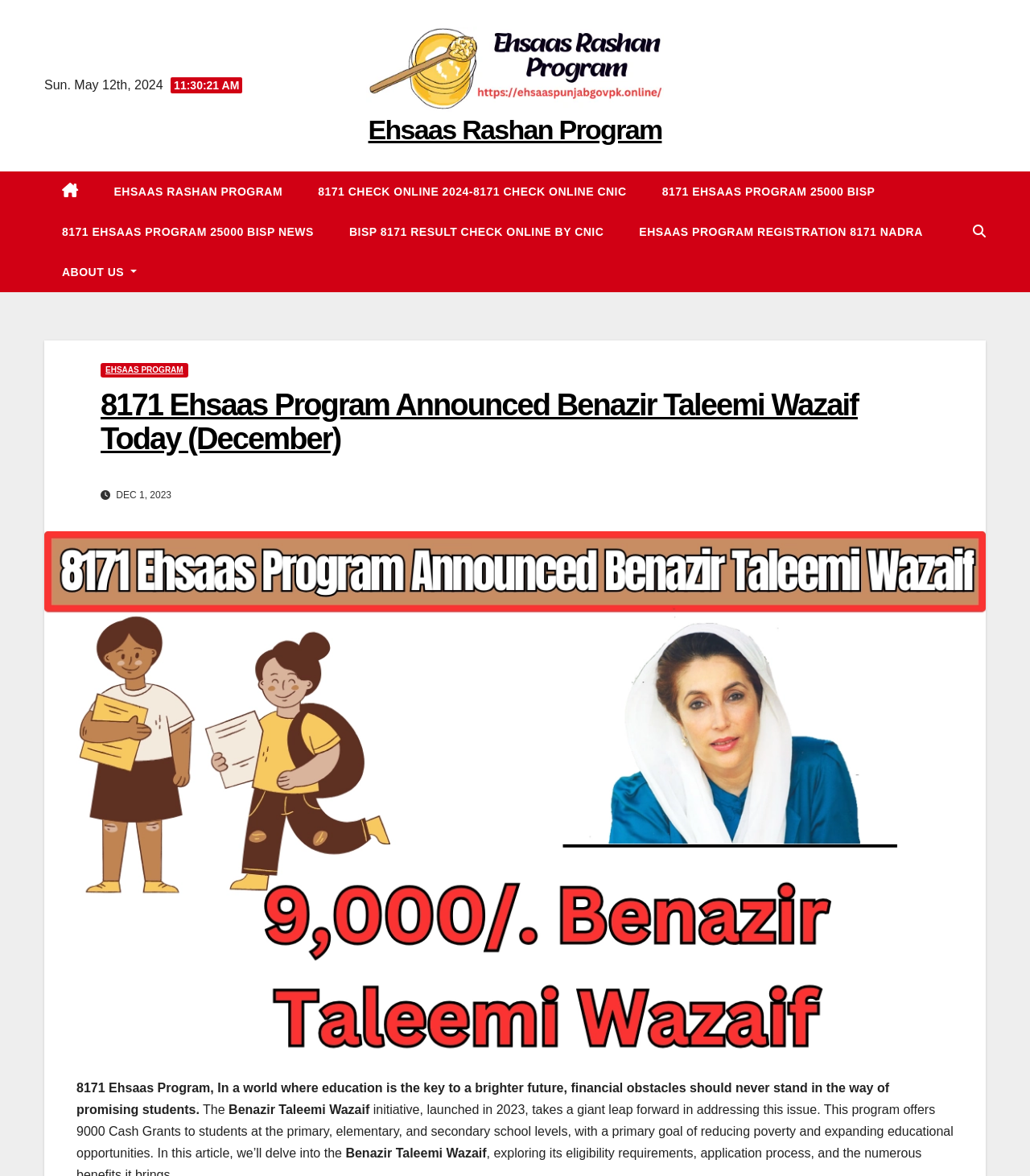Could you find the bounding box coordinates of the clickable area to complete this instruction: "Check Ehsaas Rashan Program"?

[0.355, 0.023, 0.645, 0.095]